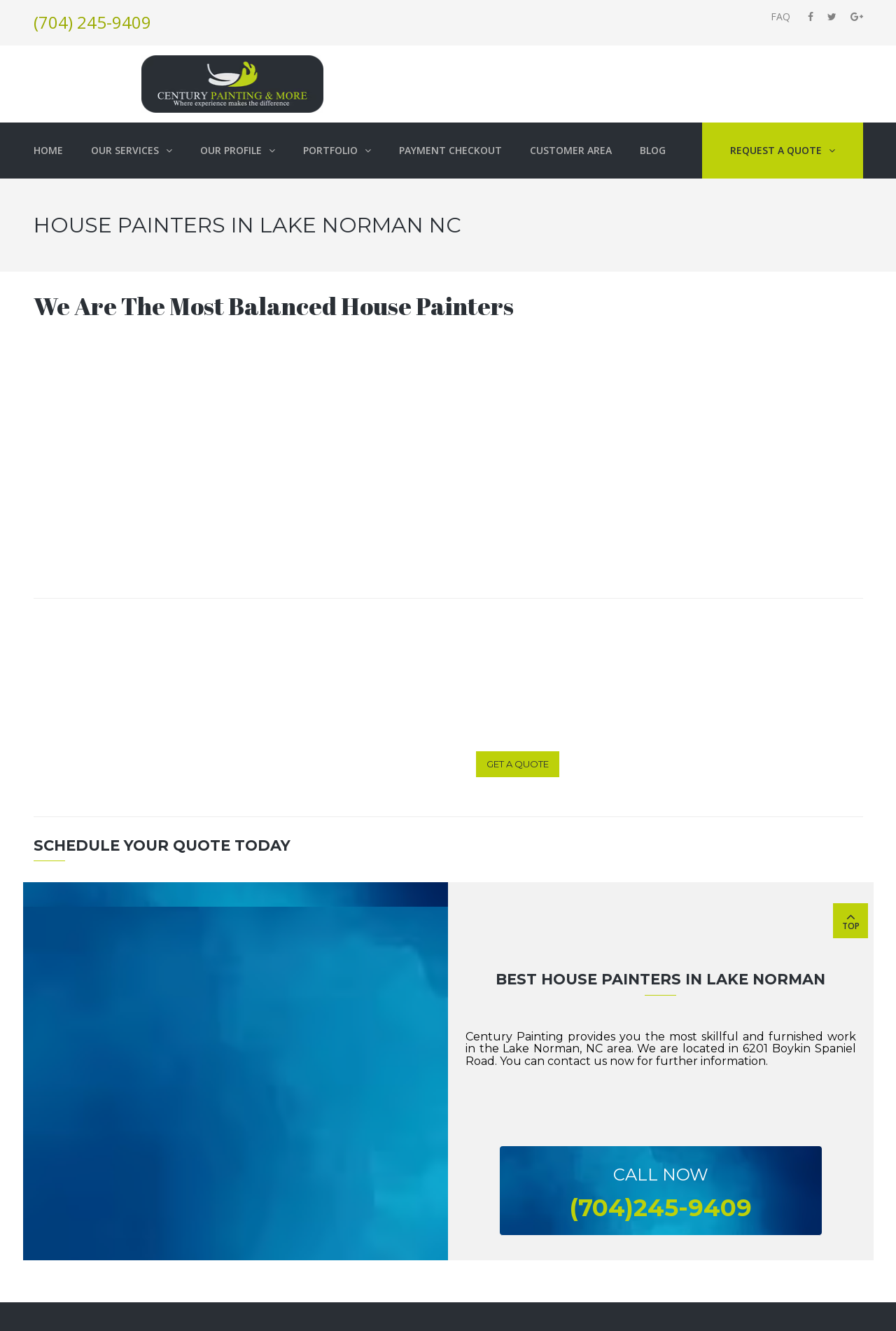Please identify the bounding box coordinates for the region that you need to click to follow this instruction: "Request a quote".

[0.783, 0.092, 0.963, 0.134]